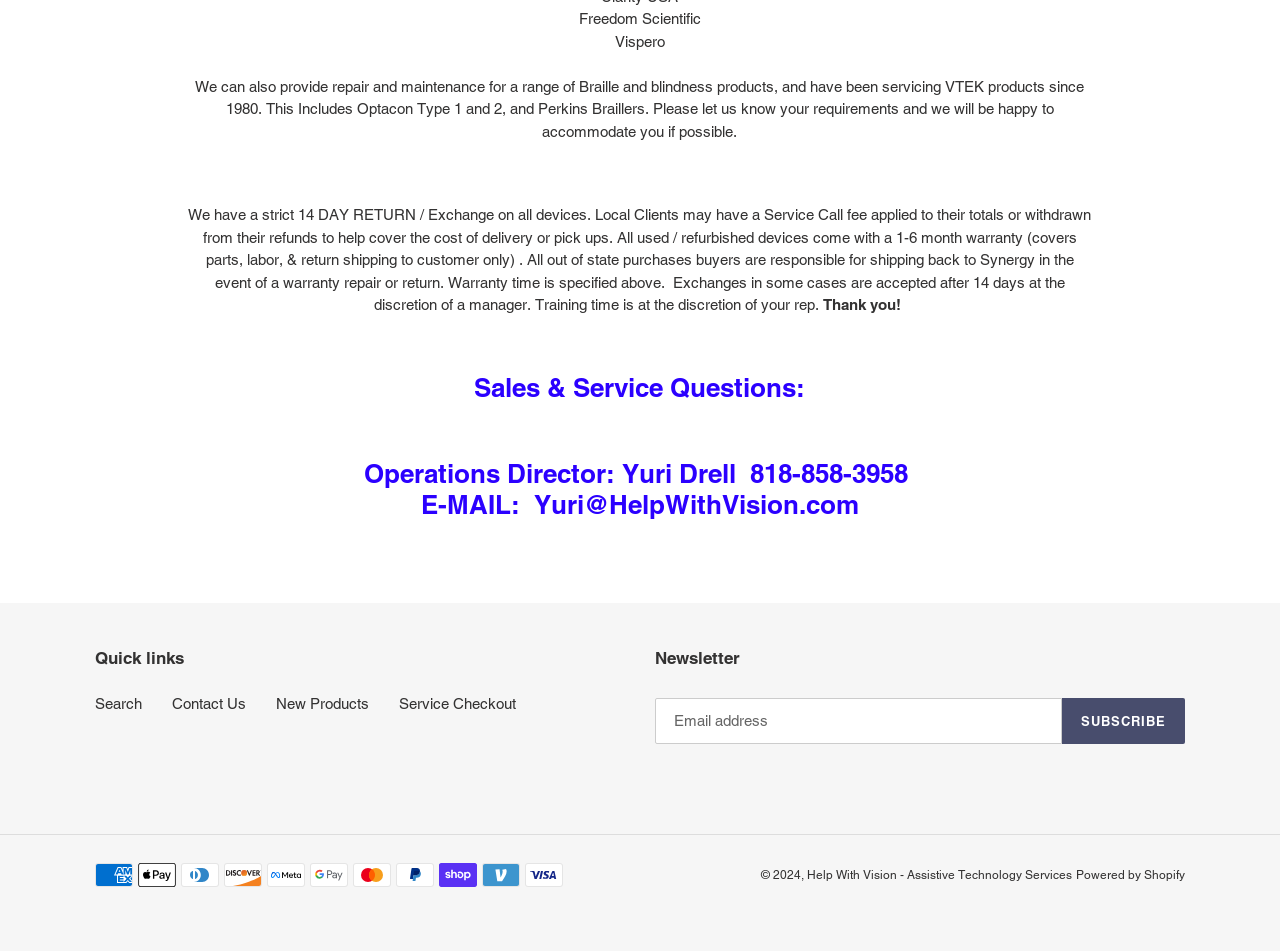Please respond in a single word or phrase: 
What is the warranty period for used devices?

1-6 months